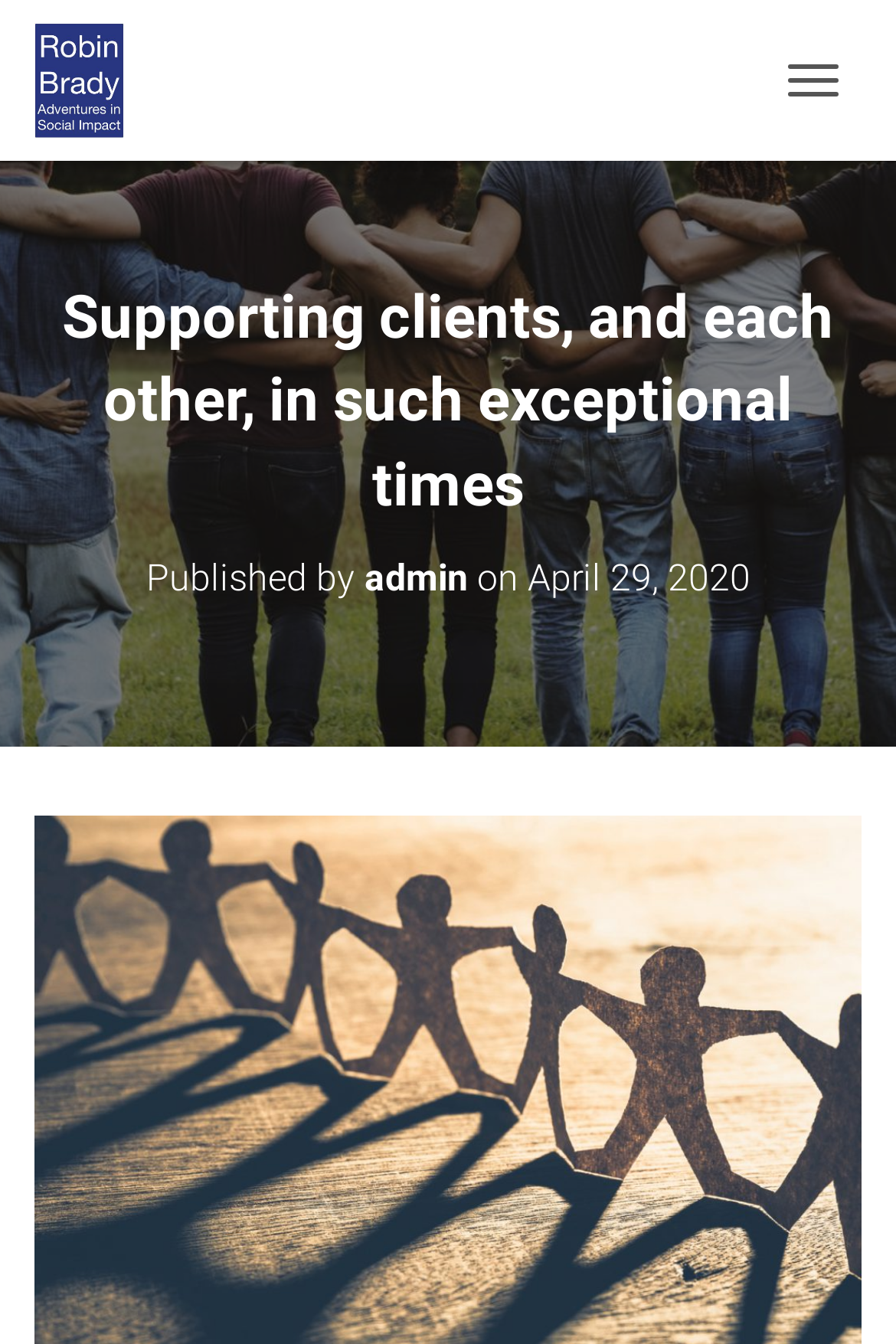Analyze the image and provide a detailed answer to the question: What is the name of the author?

I found the answer by looking at the 'Published by' section, where it says 'Published by admin on April 29, 2020'. The 'admin' is the name of the author.